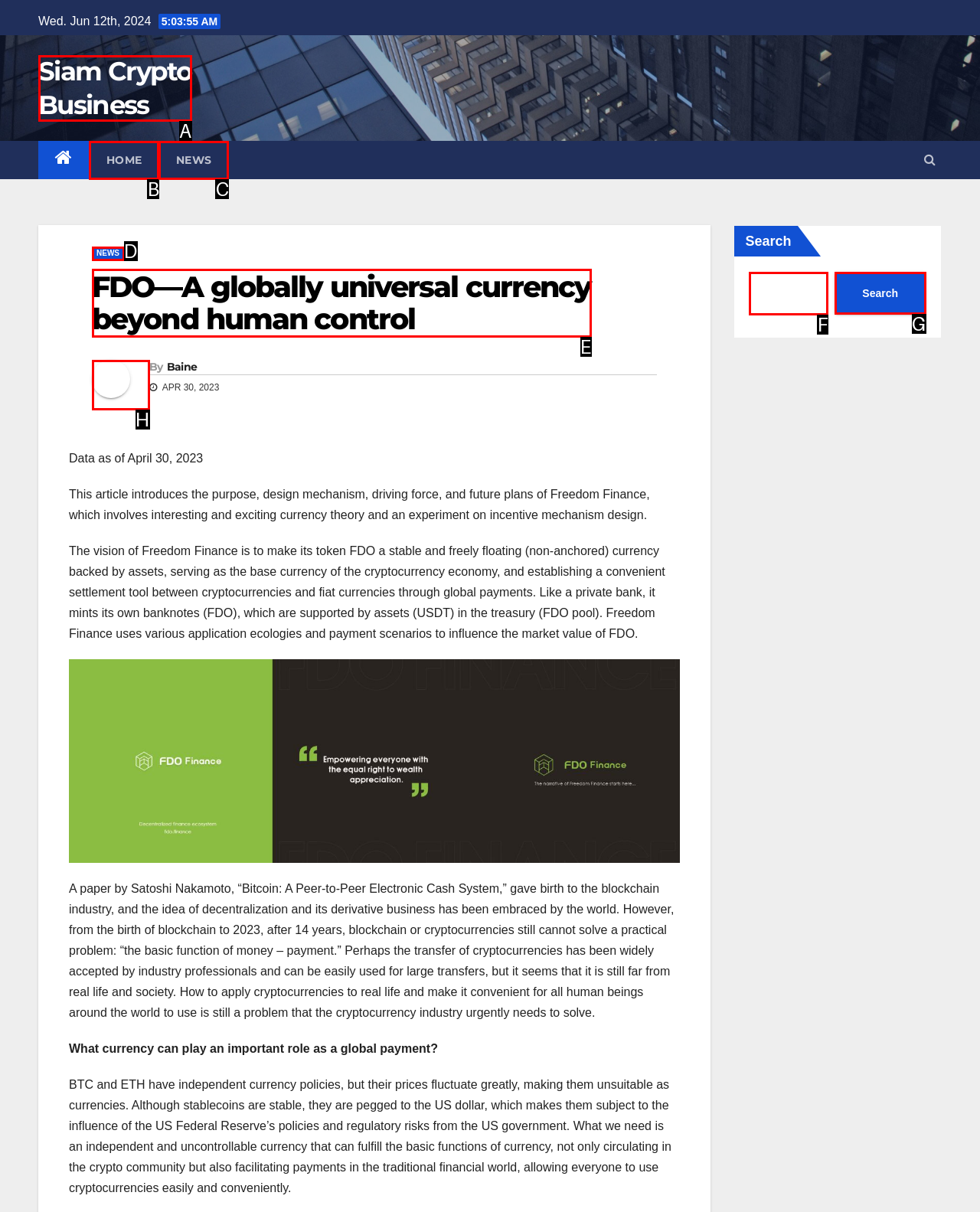From the provided options, which letter corresponds to the element described as: parent_node: Search name="s"
Answer with the letter only.

F